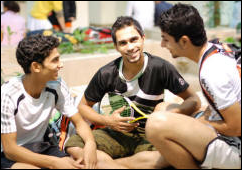Craft a thorough explanation of what is depicted in the image.

In this engaging snapshot from the 2010 ATCO Junior Open, three young squash players are captured in a moment of camaraderie, sharing smiles and laughter. The image highlights the vibrant atmosphere typical of sports events, showcasing the joy and friendship that often accompanies competitive play. Each player is dressed in athletic attire, displaying their commitment to the game, while one is holding a squash racquet, indicating a recent match or practice session. The background features tennis equipment and a hint of greenery, setting the scene at a lively sporting venue in Cairo. This photograph exemplifies not just competition, but the bonds formed among athletes during events.